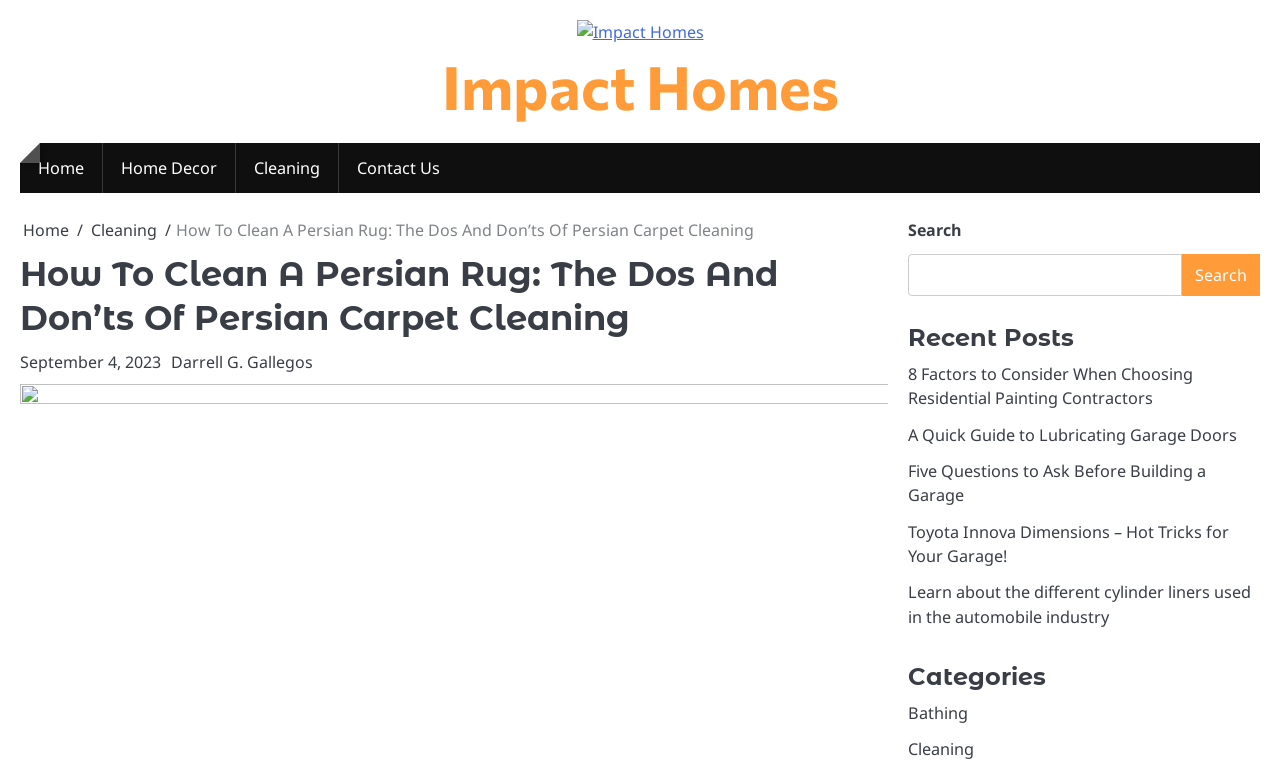What is the title or heading displayed on the webpage?

How To Clean A Persian Rug: The Dos And Don’ts Of Persian Carpet Cleaning